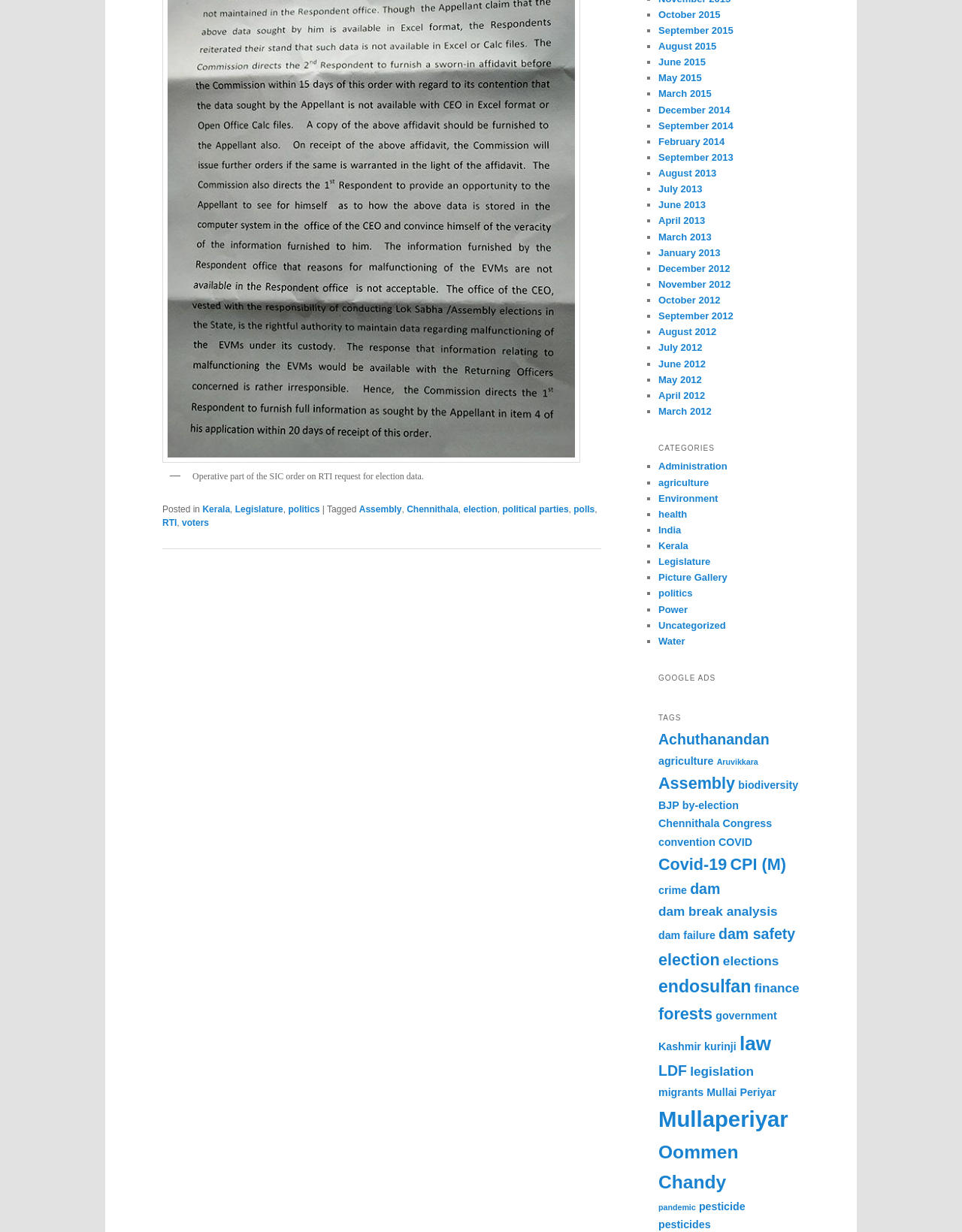Please determine the bounding box coordinates of the area that needs to be clicked to complete this task: 'Open the 'BAU Insights' page'. The coordinates must be four float numbers between 0 and 1, formatted as [left, top, right, bottom].

None